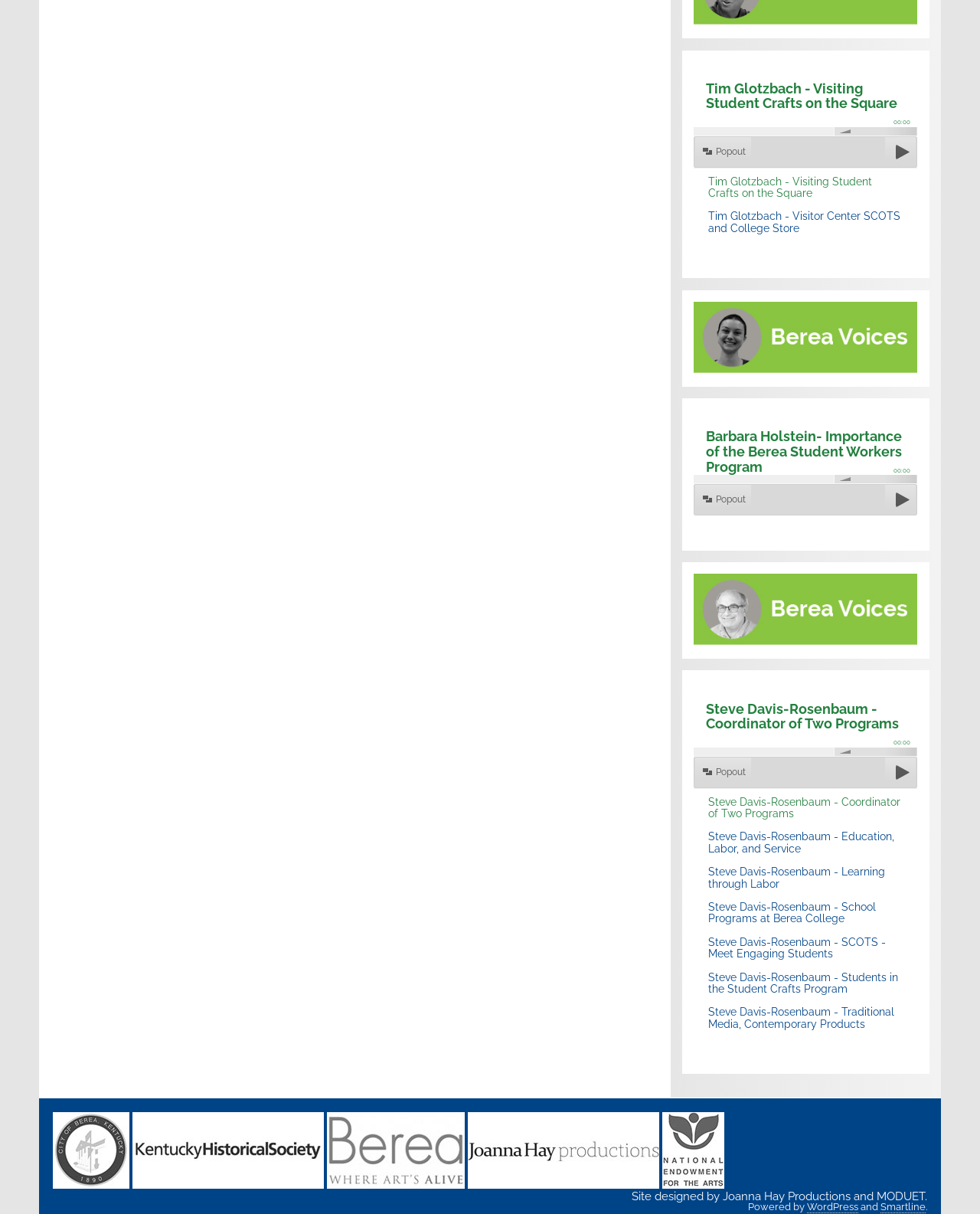Could you highlight the region that needs to be clicked to execute the instruction: "Click on the image above 'Barbara Holstein- Importance of the Berea Student Workers Program'"?

[0.708, 0.248, 0.936, 0.307]